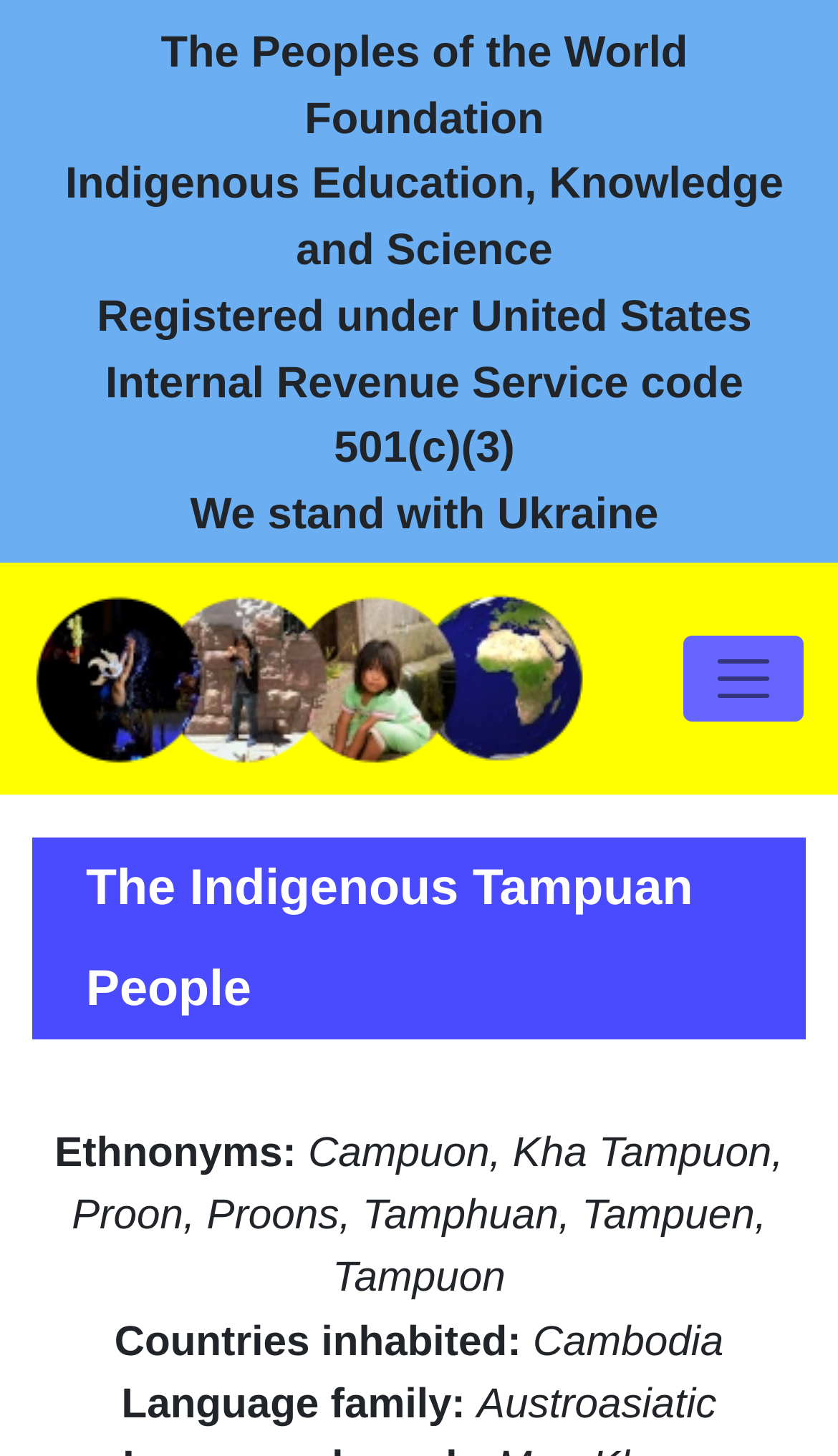What is the type of organization that the foundation is registered under?
Using the image as a reference, answer the question in detail.

The question asks for the type of organization that the foundation is registered under, which can be found in the top section of the webpage. The StaticText element with the text 'Registered under United States Internal Revenue Service code 501(c)(3)' indicates that the foundation is registered under 501(c)(3) organization.